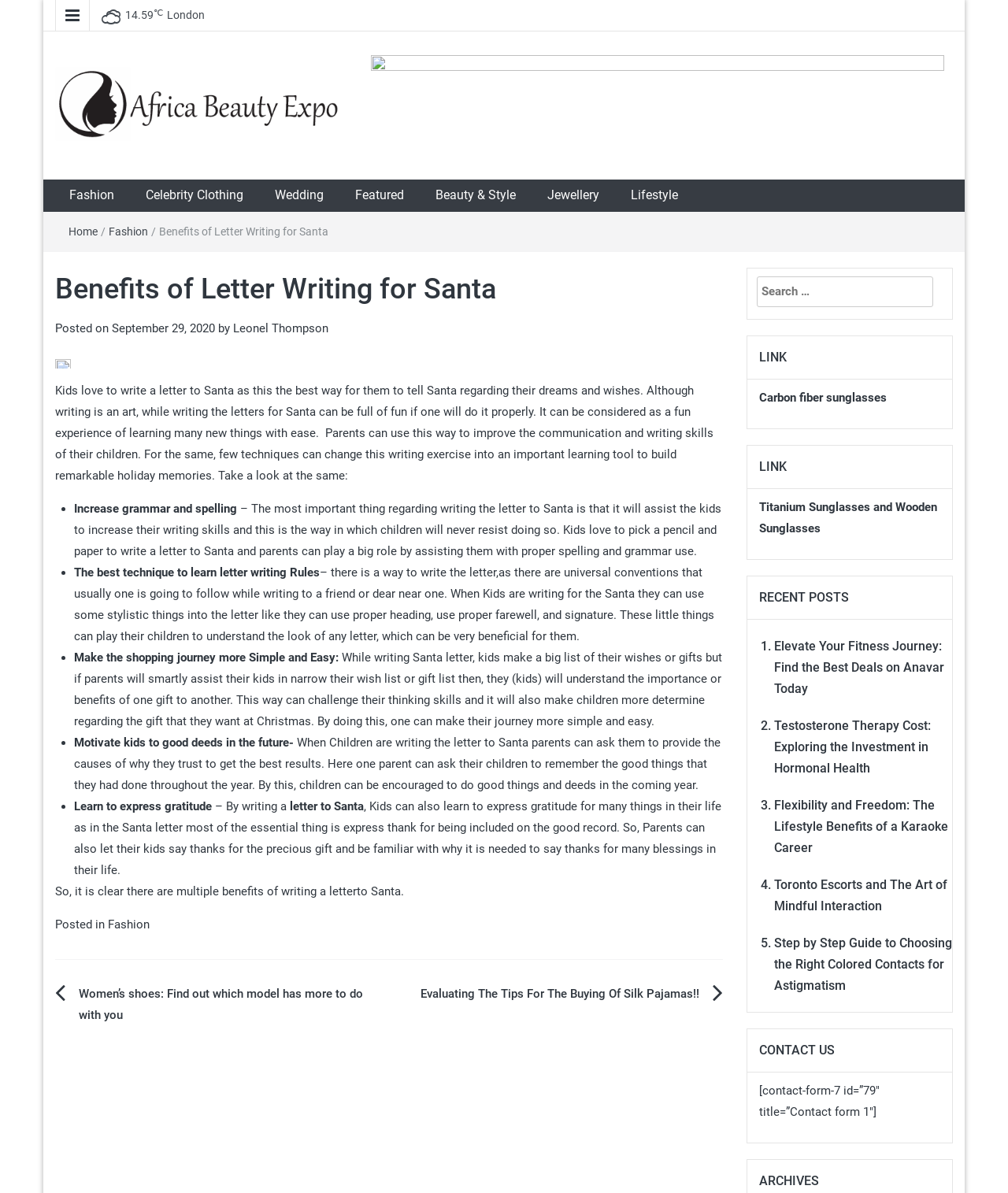How can writing a letter to Santa help kids?
Respond to the question with a single word or phrase according to the image.

Improve writing skills and more